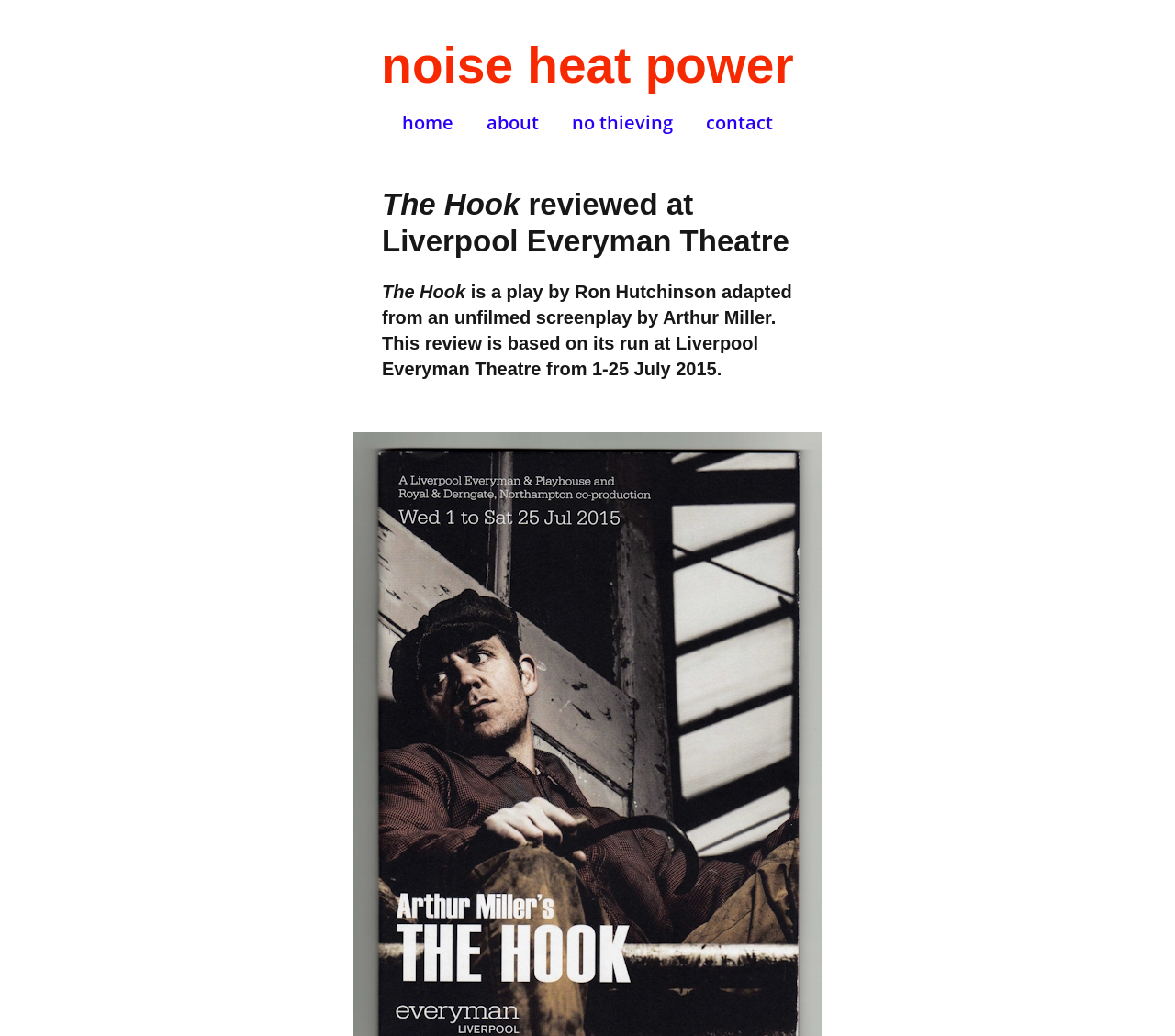Identify and extract the heading text of the webpage.

noise heat power